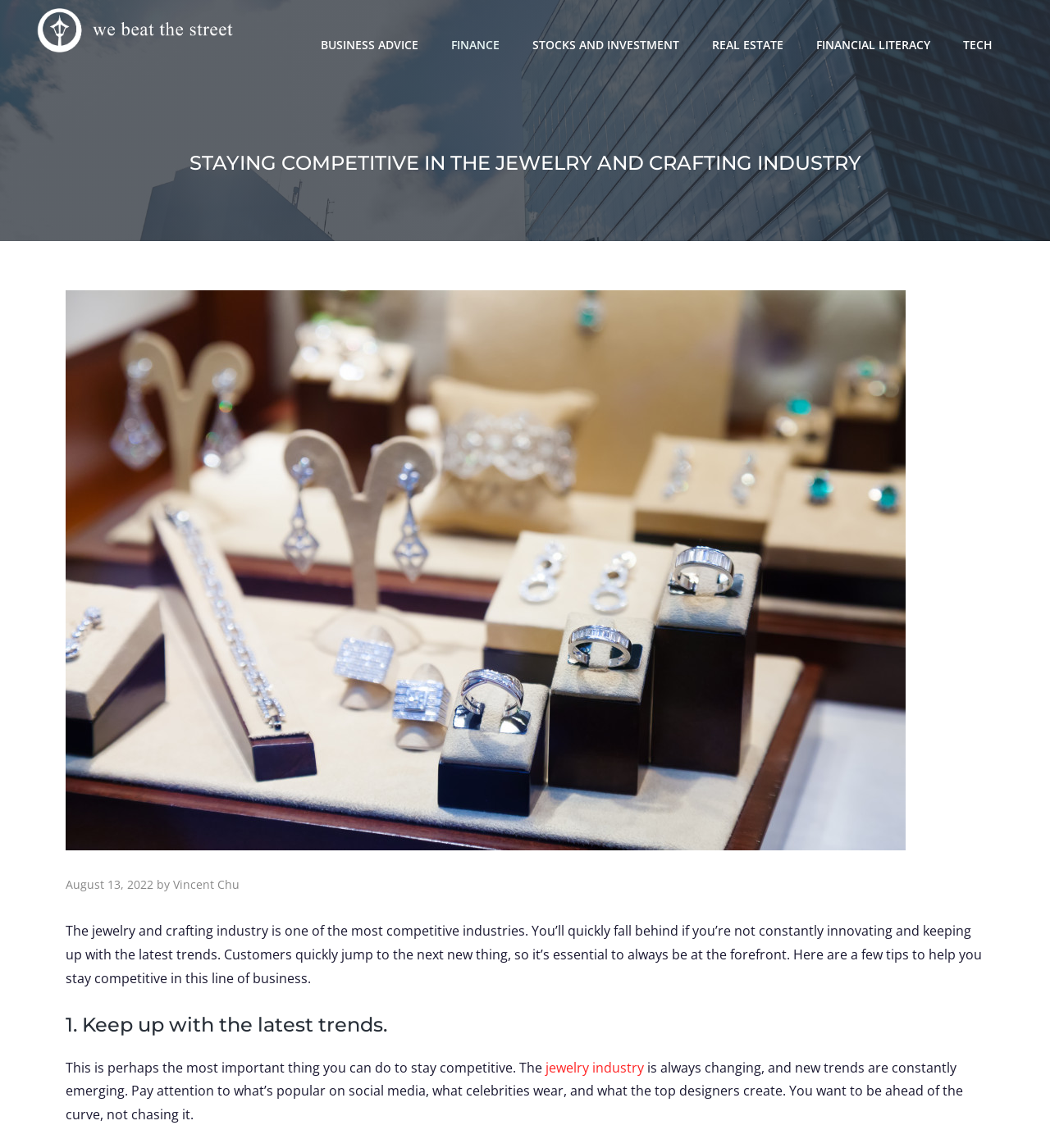What is the first tip to stay competitive in the jewelry industry?
Please use the image to provide a one-word or short phrase answer.

Keep up with the latest trends